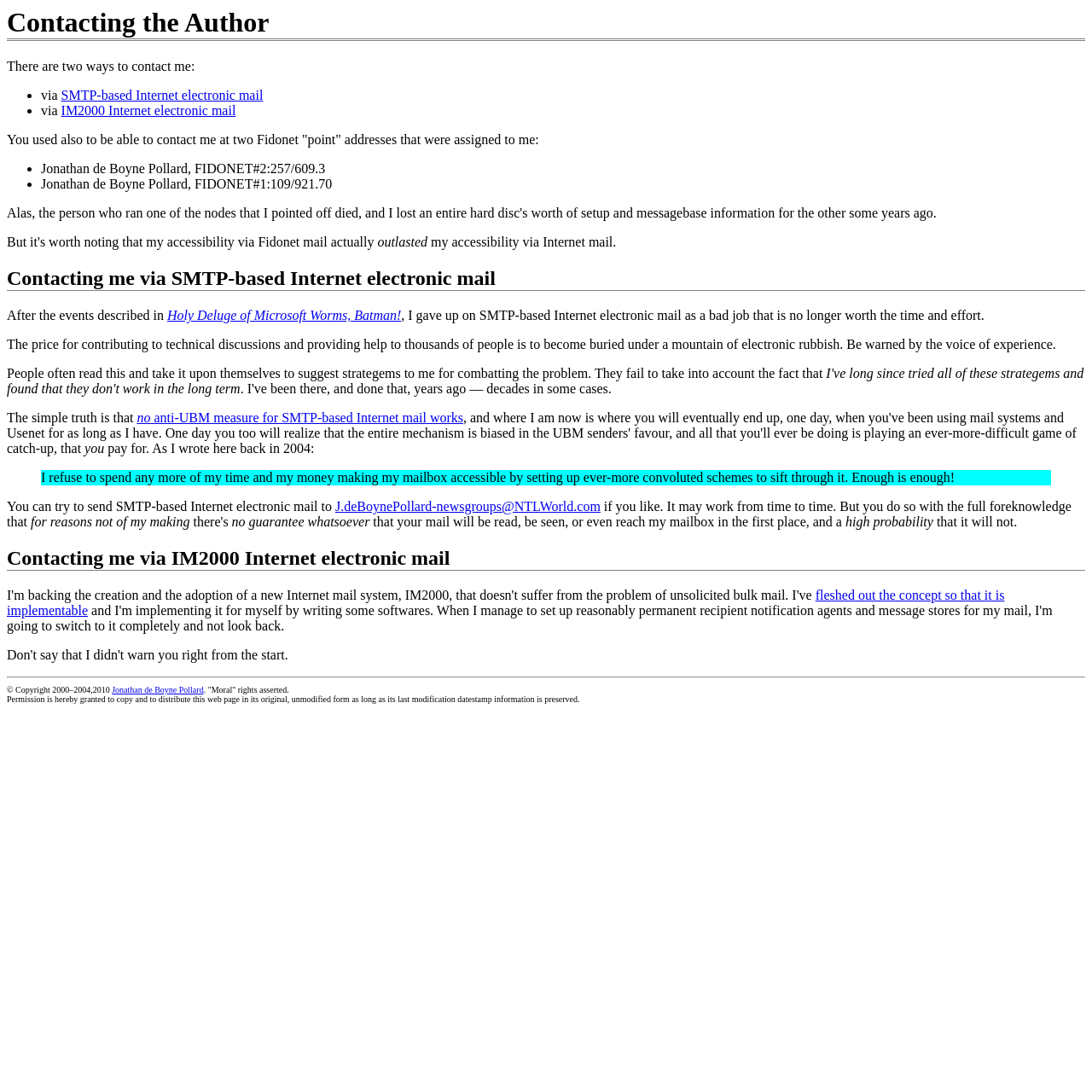Please provide a brief answer to the question using only one word or phrase: 
What is the copyright notice on the webpage?

Copyright 2000-2004, 2010 Jonathan de Boyne Pollard